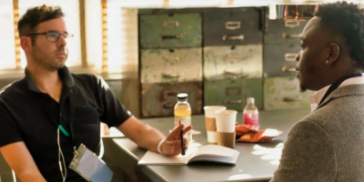What is behind the individuals?
Use the information from the image to give a detailed answer to the question.

Behind the two individuals, several metal storage boxes are visible, adding character to the space and suggesting a blend of professionalism and casual interaction.